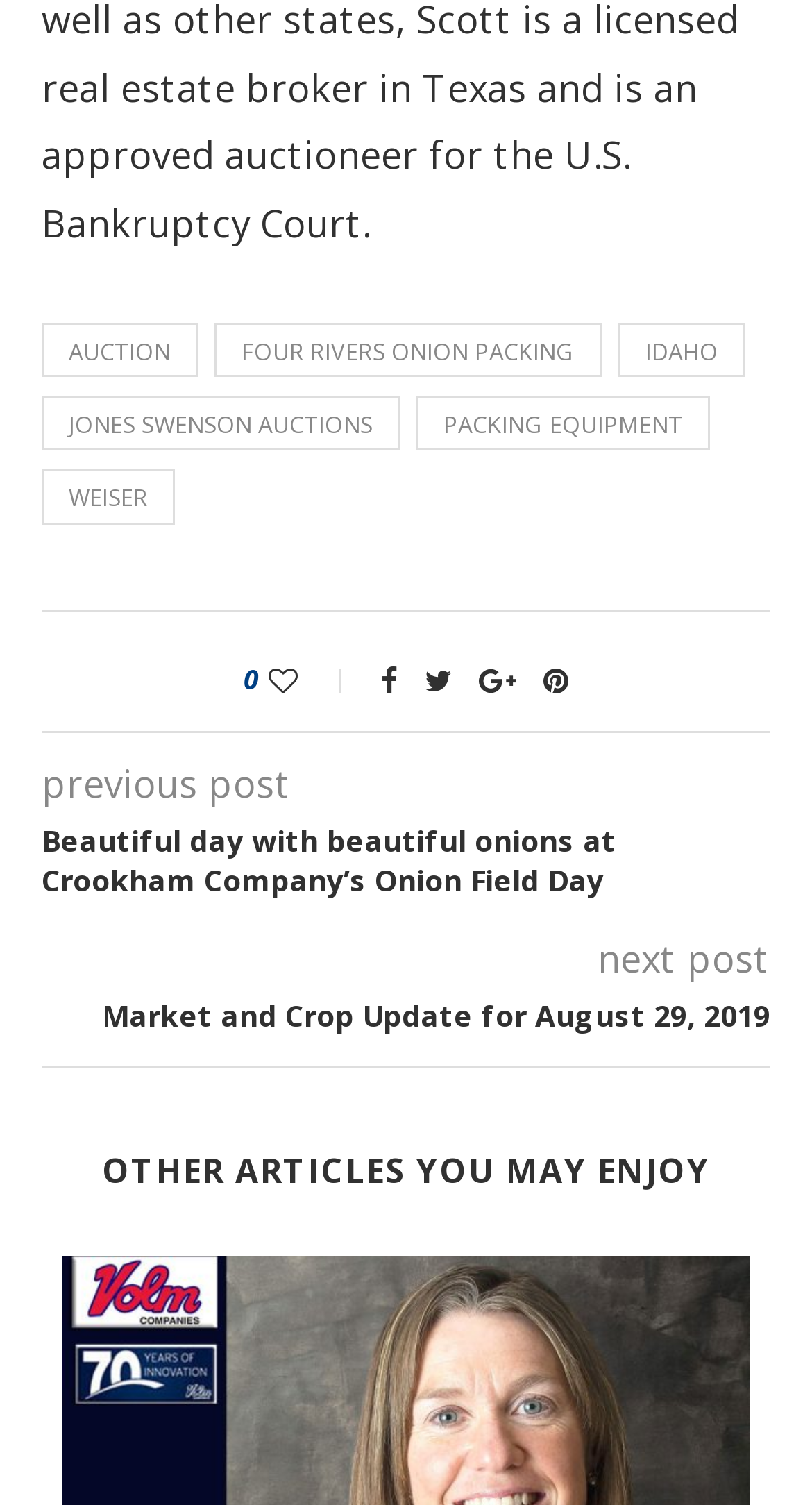How many social media links are present in the first table?
Examine the image and give a concise answer in one word or a short phrase.

4